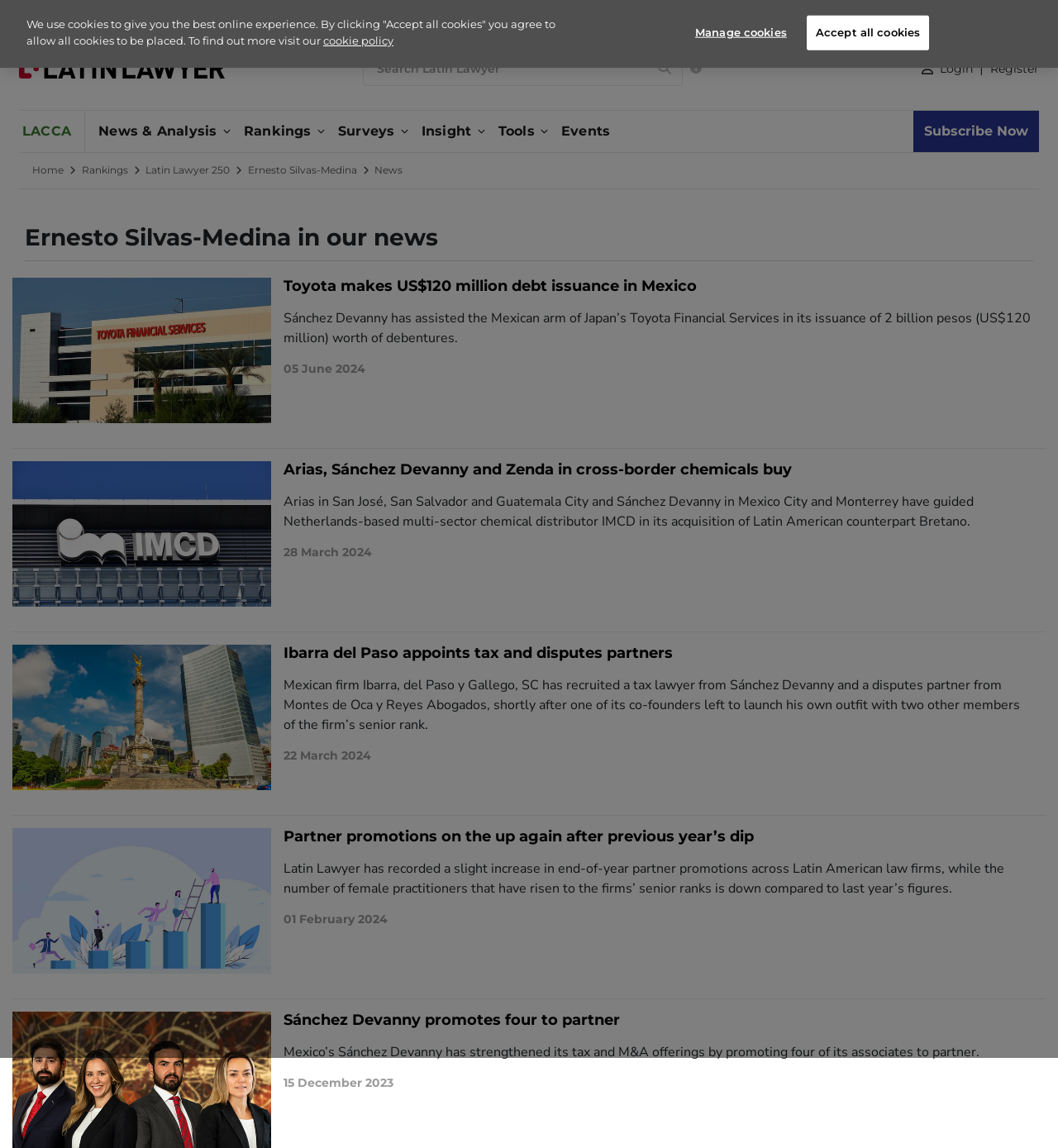Reply to the question with a brief word or phrase: What is the purpose of the 'Search Latin Lawyer' textbox?

To search the website